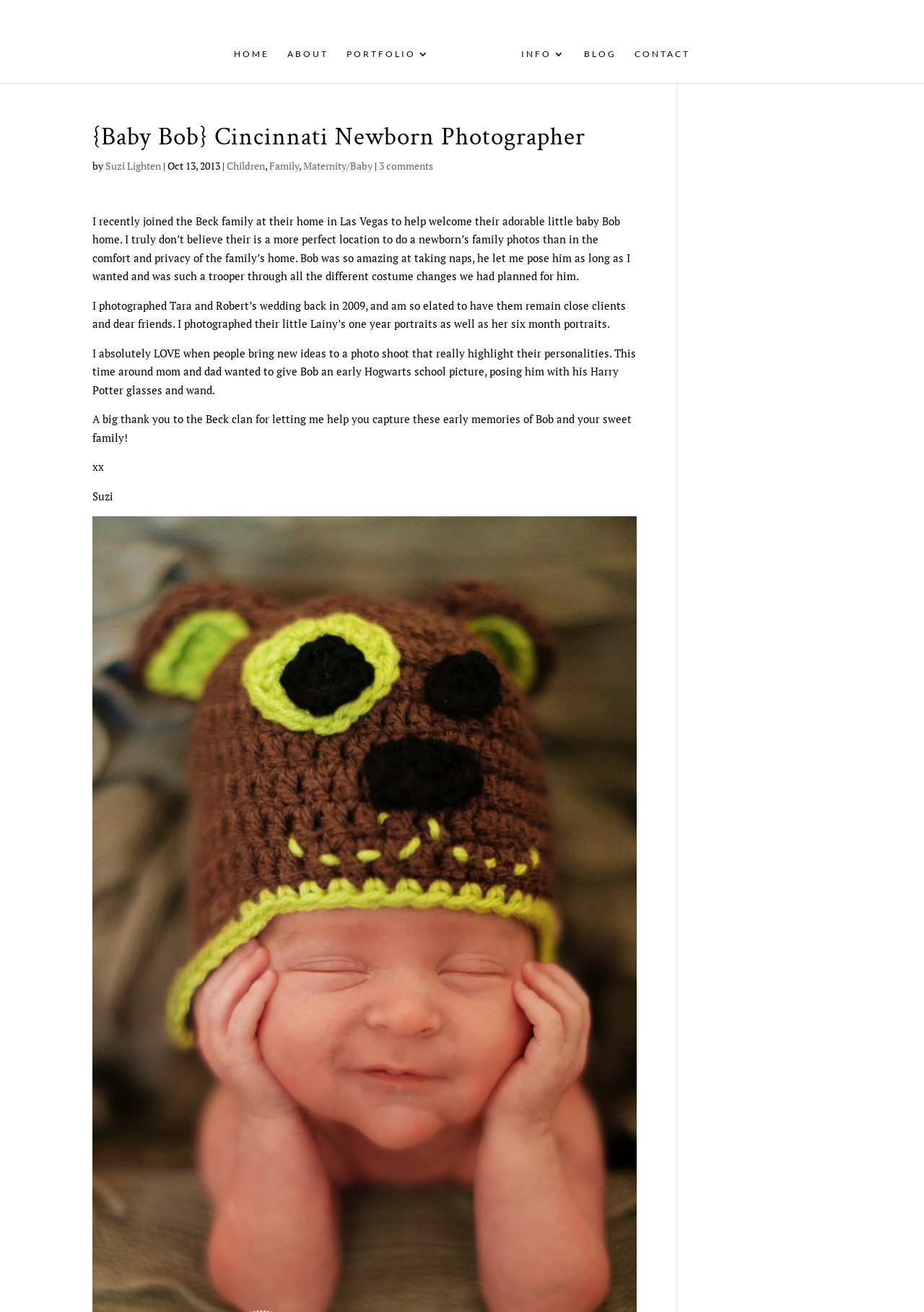What is the name of the baby in the photoshoot?
Using the visual information, respond with a single word or phrase.

Baby Bob